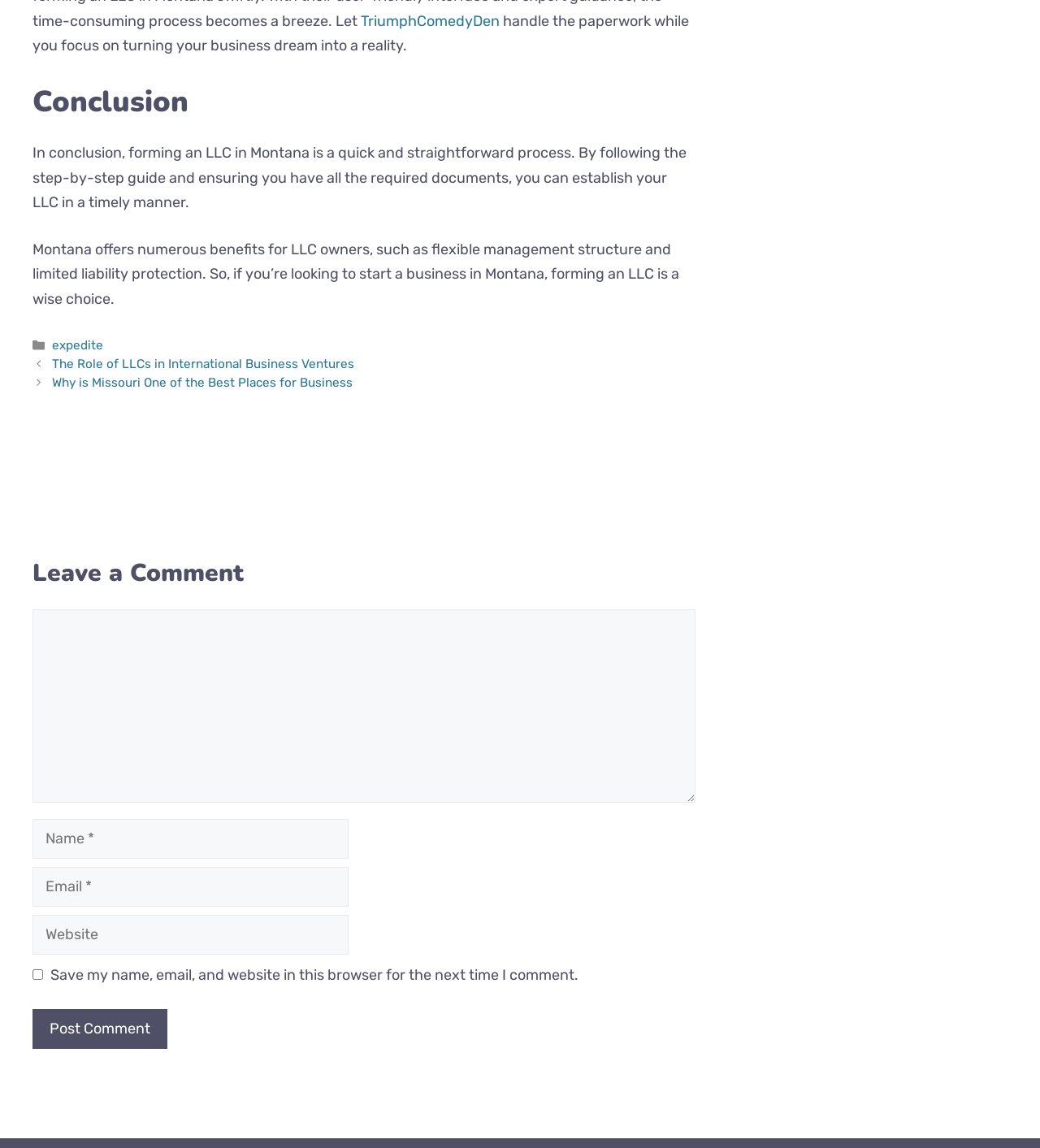Please determine the bounding box coordinates of the element's region to click in order to carry out the following instruction: "Click on the 'The Role of LLCs in International Business Ventures' link". The coordinates should be four float numbers between 0 and 1, i.e., [left, top, right, bottom].

[0.05, 0.311, 0.341, 0.323]